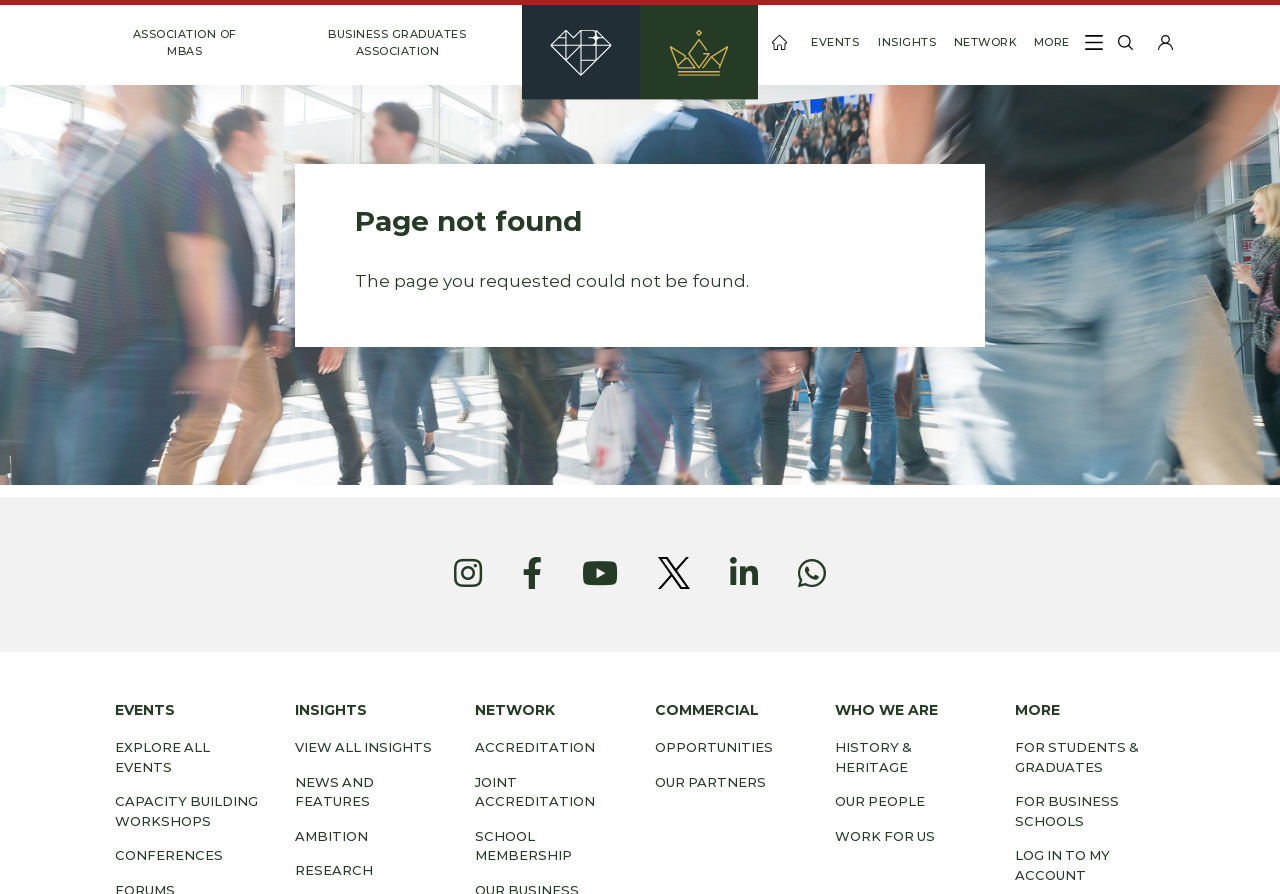How many social media platforms are listed at the bottom?
Respond to the question with a single word or phrase according to the image.

7